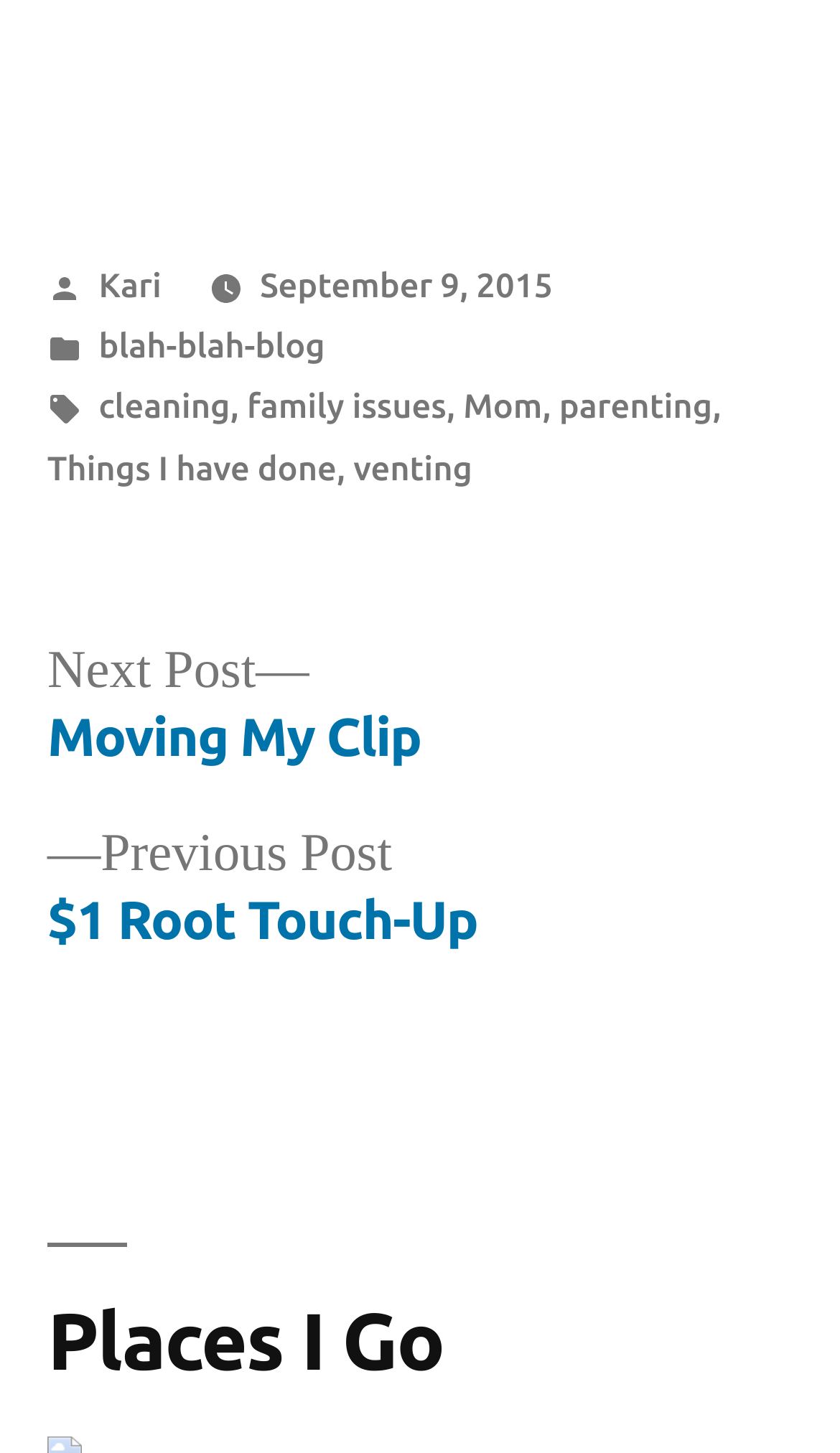Can you find the bounding box coordinates for the element that needs to be clicked to execute this instruction: "View previous post"? The coordinates should be given as four float numbers between 0 and 1, i.e., [left, top, right, bottom].

[0.056, 0.564, 0.569, 0.657]